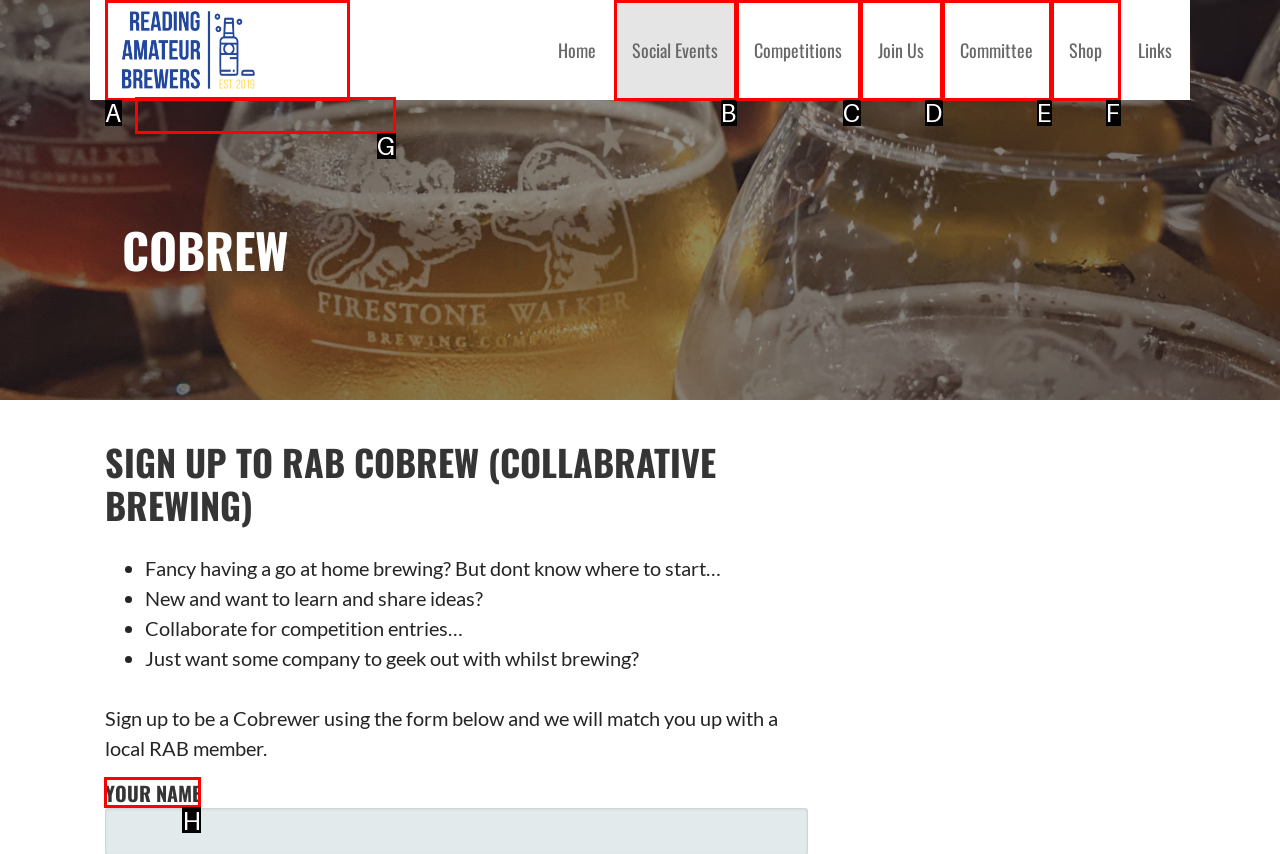Tell me which one HTML element I should click to complete the following task: Enter your name
Answer with the option's letter from the given choices directly.

H